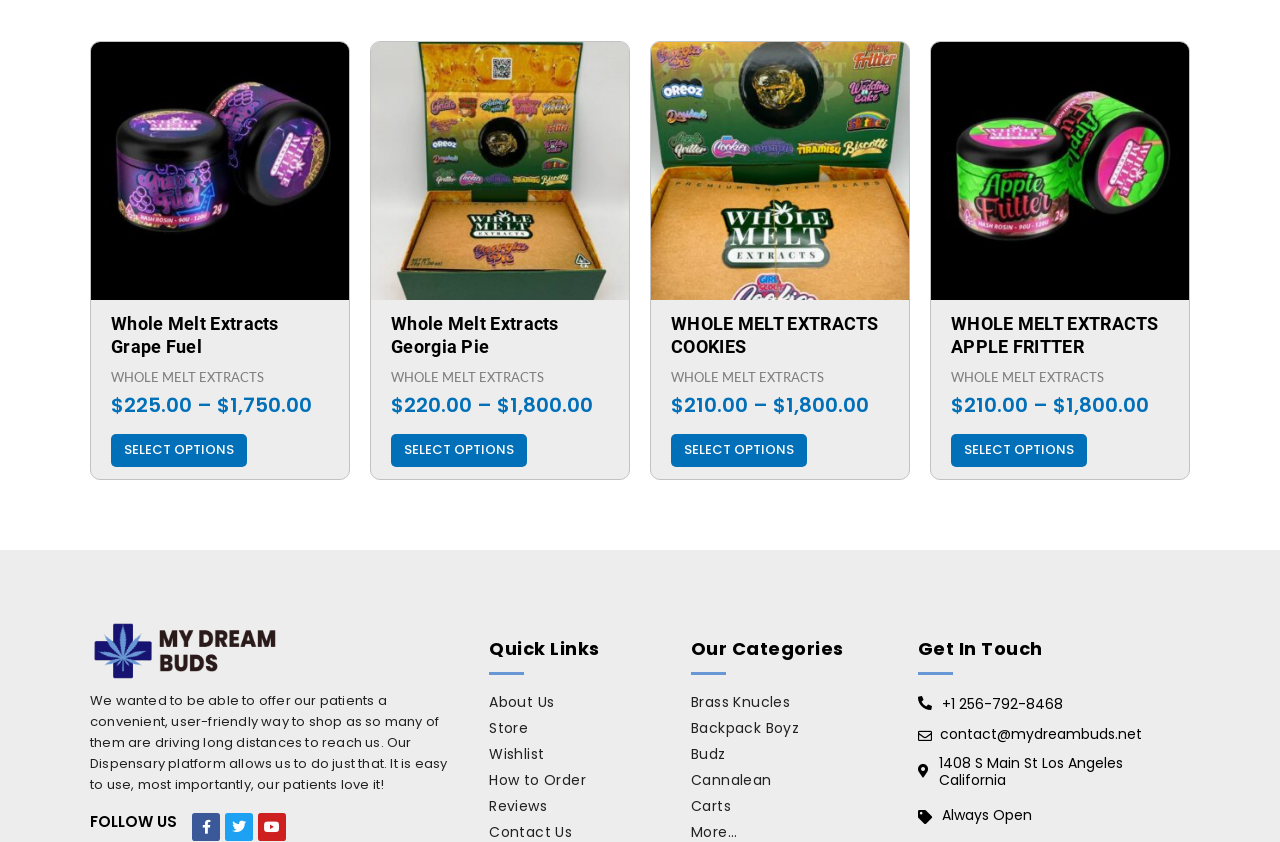Identify the bounding box coordinates of the clickable region to carry out the given instruction: "Follow on Facebook".

[0.15, 0.966, 0.172, 0.999]